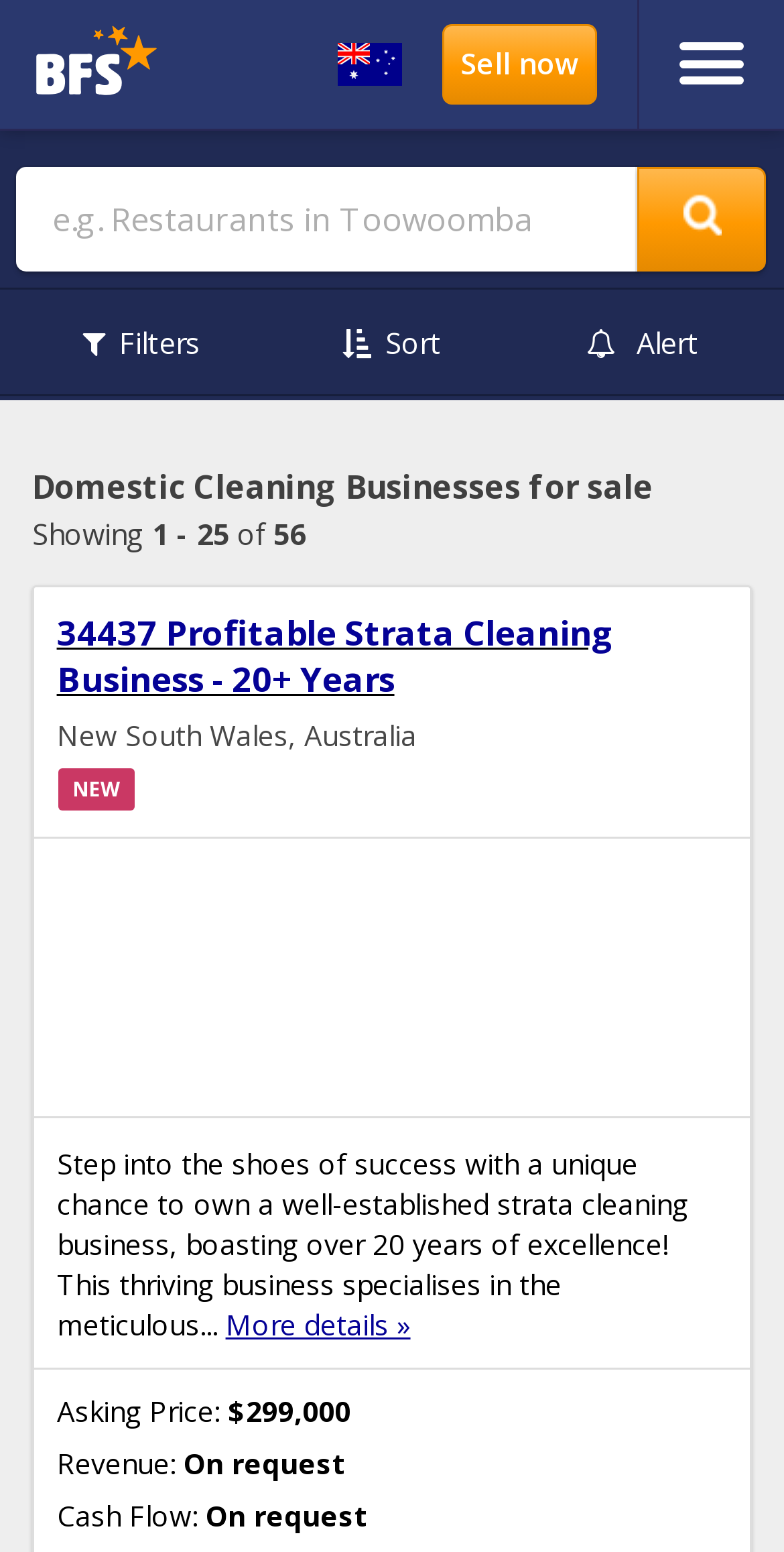Please analyze the image and give a detailed answer to the question:
What is the asking price of the first business?

The first business listed has a table with details, and one of the rows has a row header 'Asking Price:' with a grid cell containing the text '$299,000' which suggests that this is the asking price of the business.